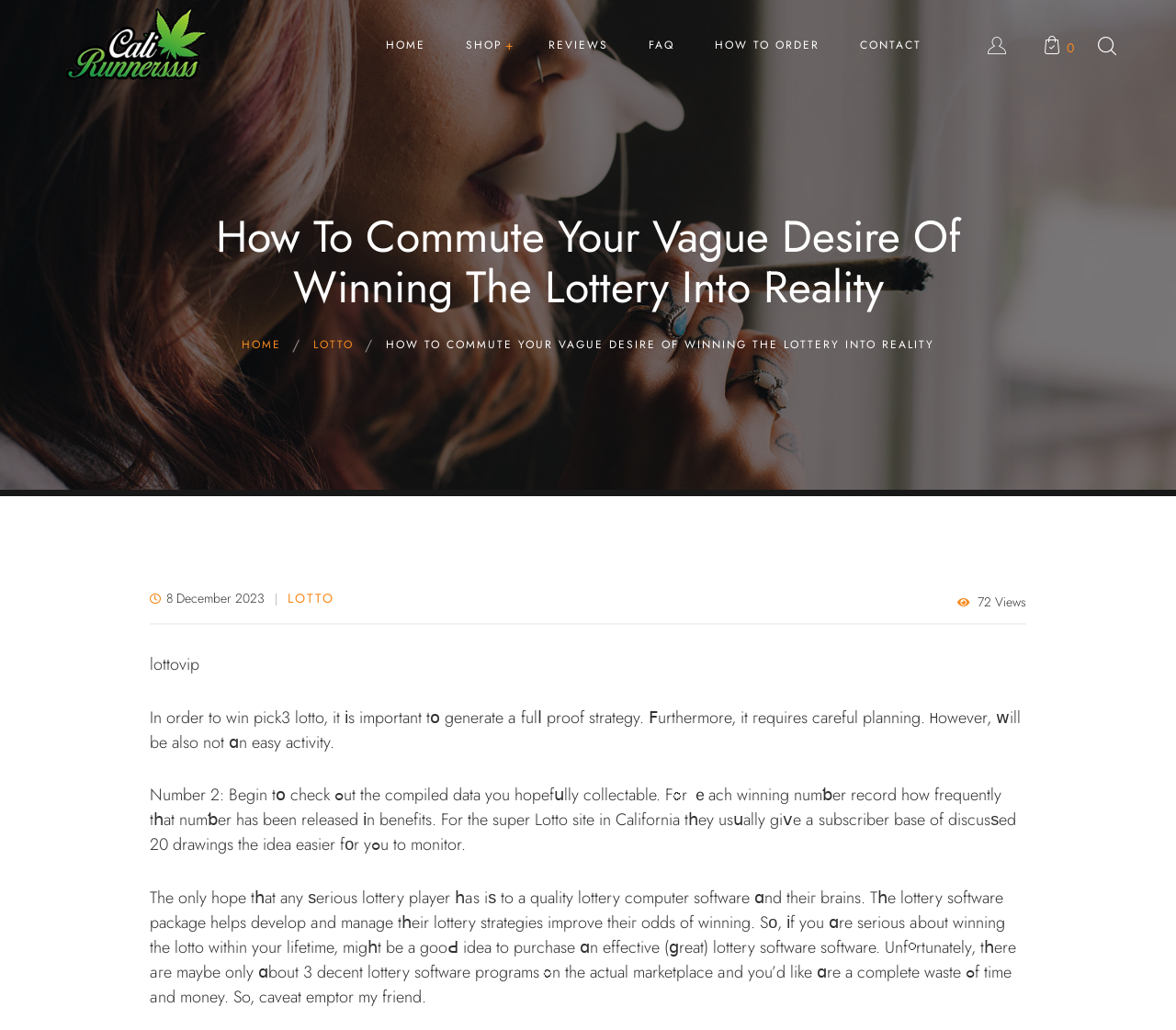Highlight the bounding box coordinates of the region I should click on to meet the following instruction: "Check the lottovip link".

[0.128, 0.634, 0.17, 0.657]